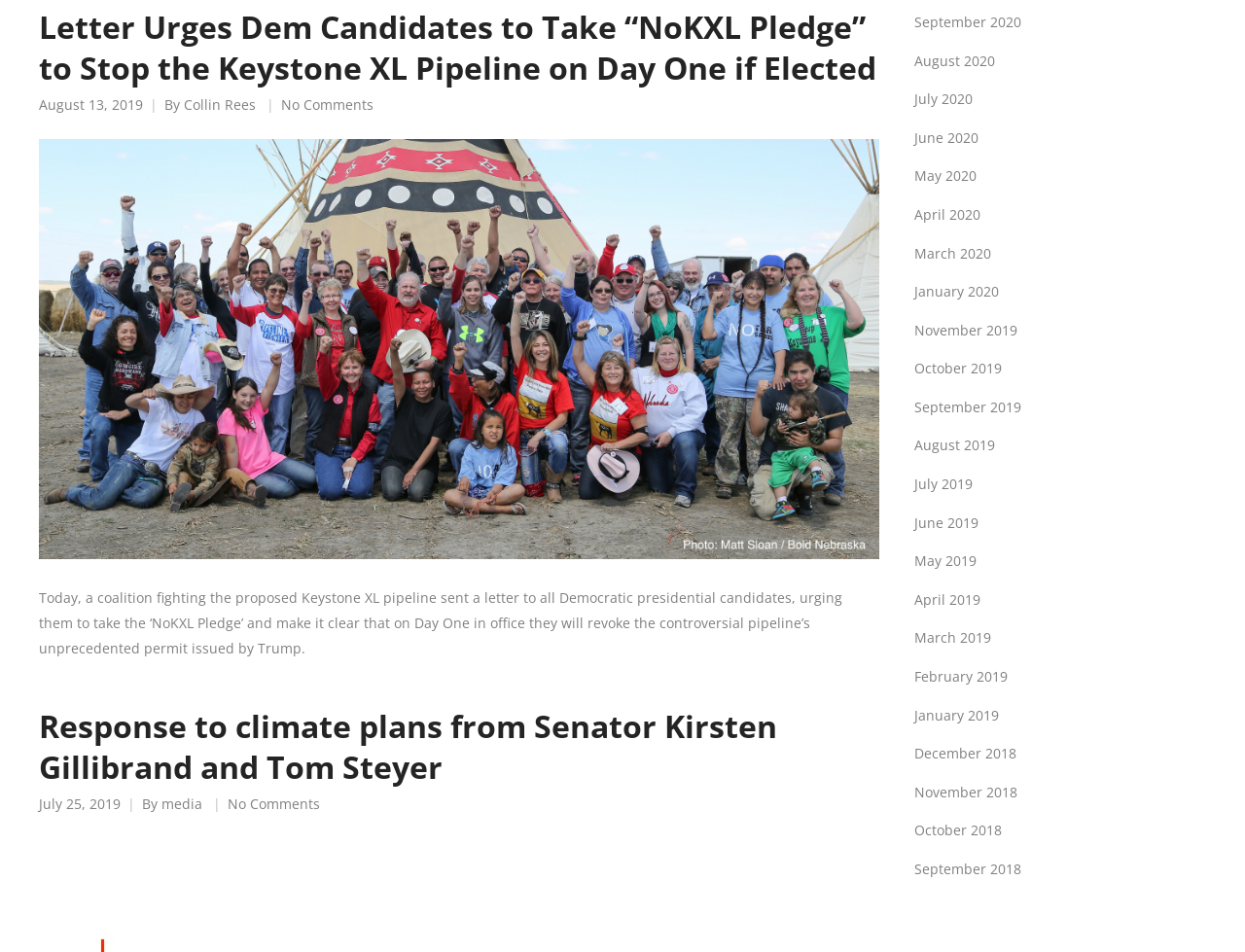Using the details in the image, give a detailed response to the question below:
How many months are listed in the archive section?

I found the number of months listed in the archive section by counting the number of link elements with text values like 'September 2020', 'August 2020', etc. which are children of the Root Element.